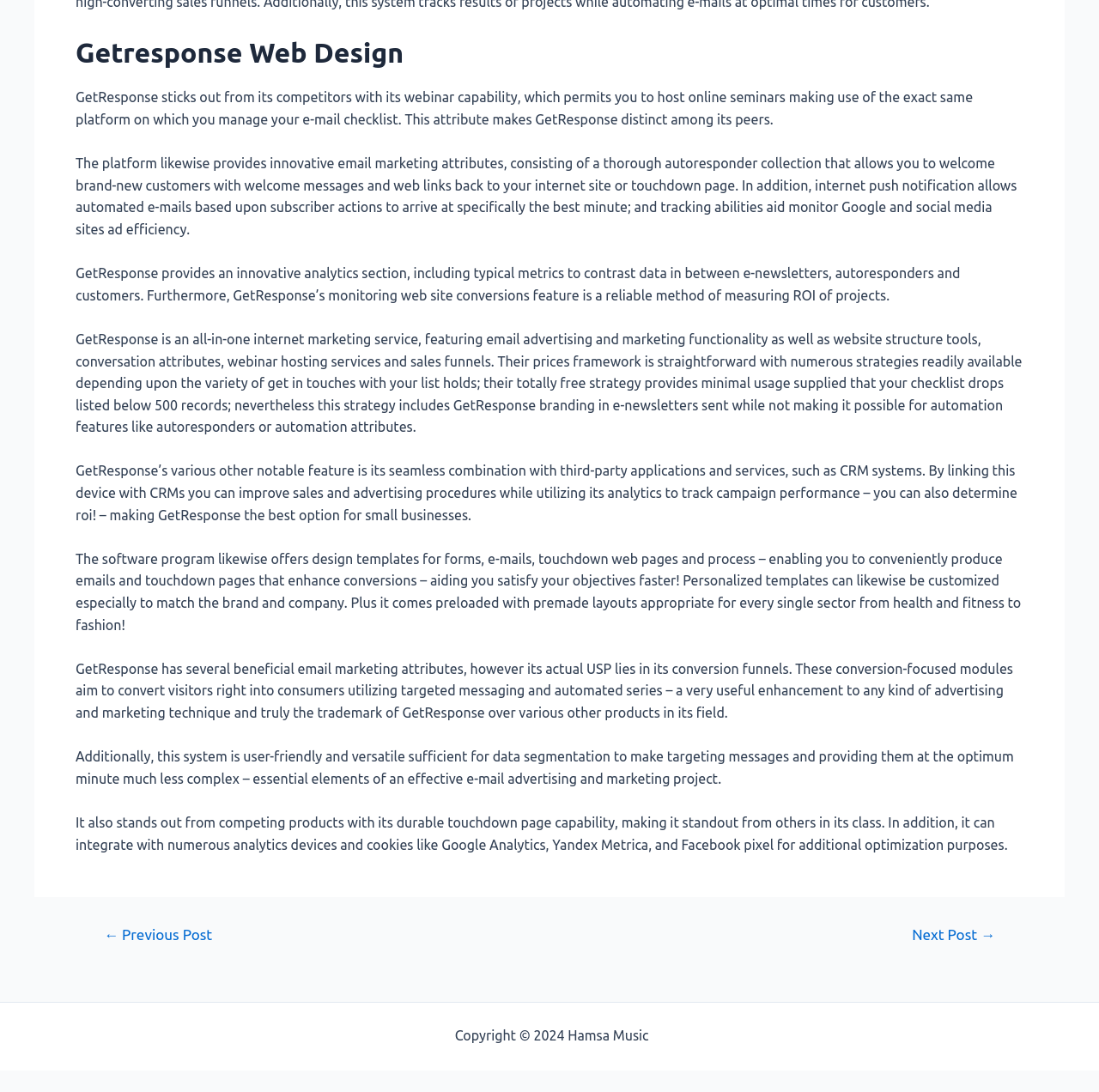What is the limitation of GetResponse's free plan?
Craft a detailed and extensive response to the question.

GetResponse's free plan provides limited usage, supplied that the user's list falls below 500 records. However, this plan includes GetResponse branding in newsletters sent, and does not enable automation features like autoresponders or automation features.